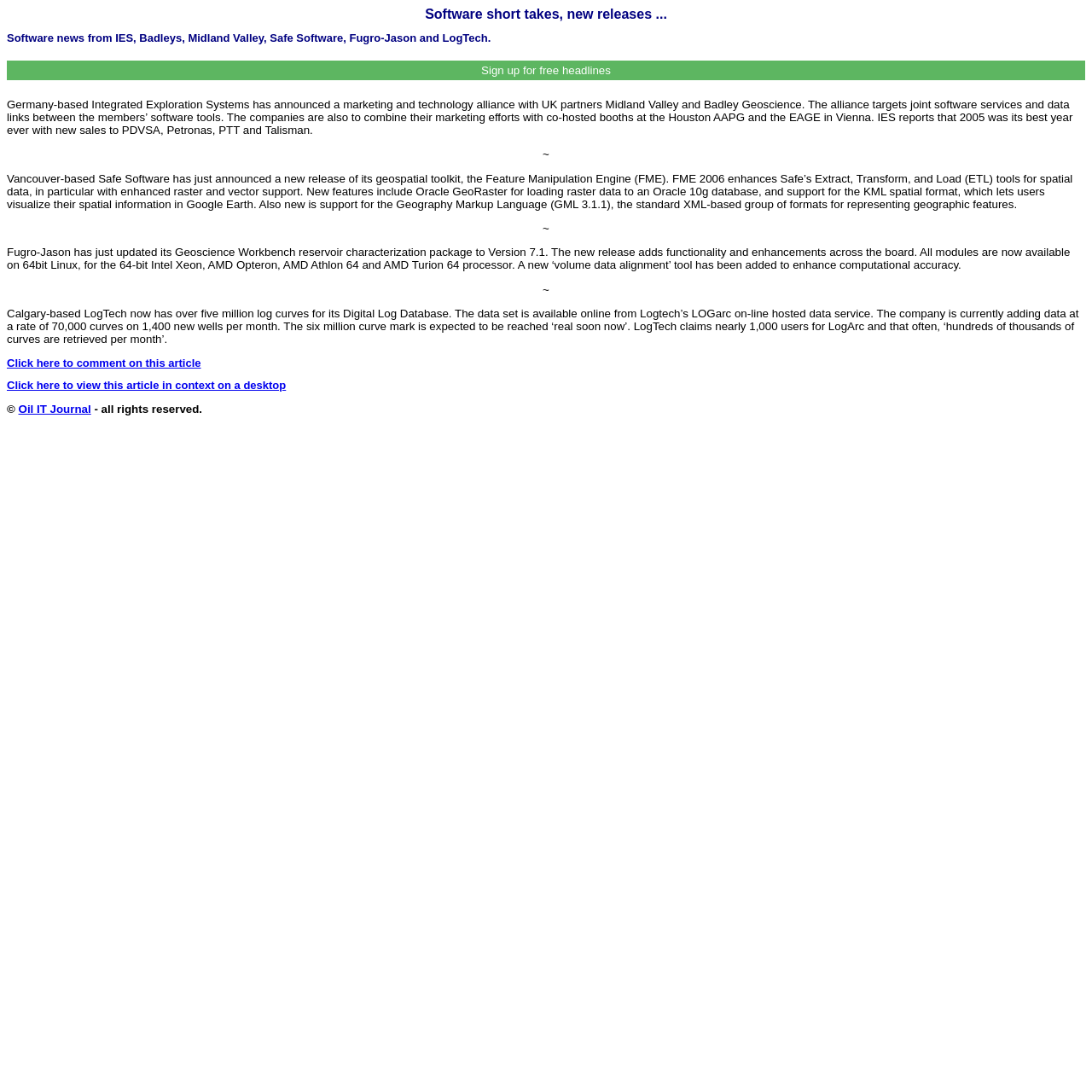Please locate the UI element described by "Oil IT Journal" and provide its bounding box coordinates.

[0.017, 0.369, 0.083, 0.381]